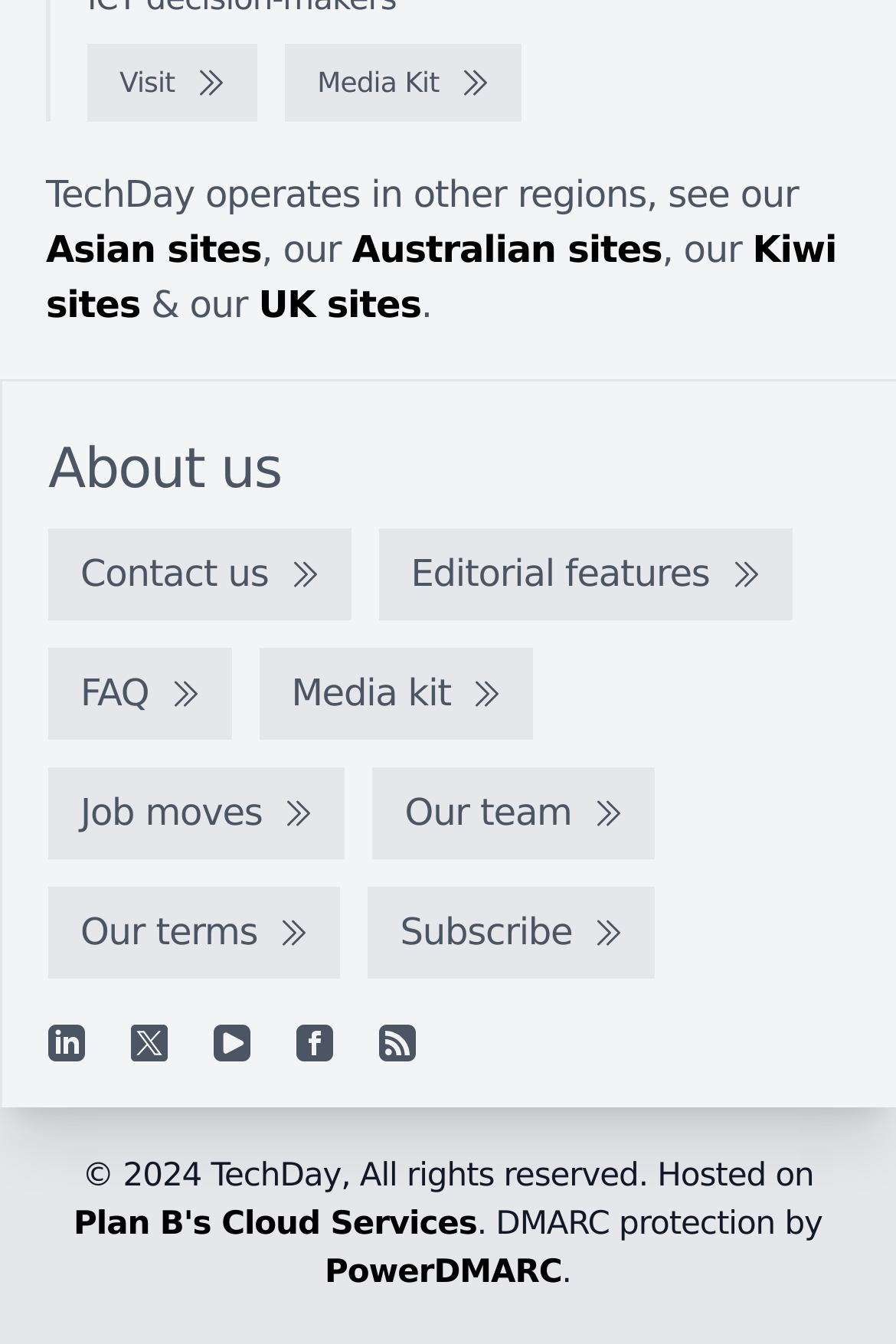Determine the bounding box coordinates for the region that must be clicked to execute the following instruction: "Visit the website".

[0.097, 0.033, 0.287, 0.091]